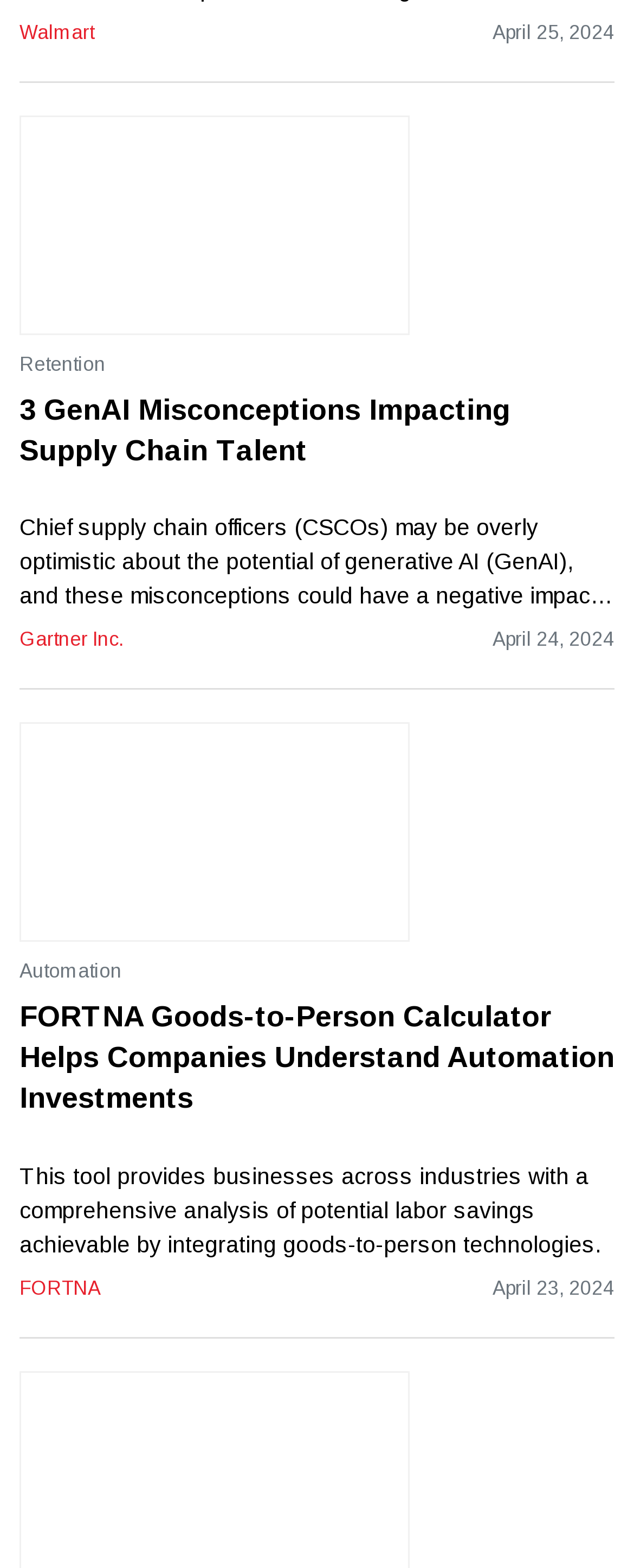Please analyze the image and give a detailed answer to the question:
What is the name of the company mentioned in the third article?

I found the company name by looking at the third article, which has a heading that says 'FORTNA Goods-to-Person Calculator Helps Companies Understand Automation Investments', and also has a link that says 'FORTNA'.